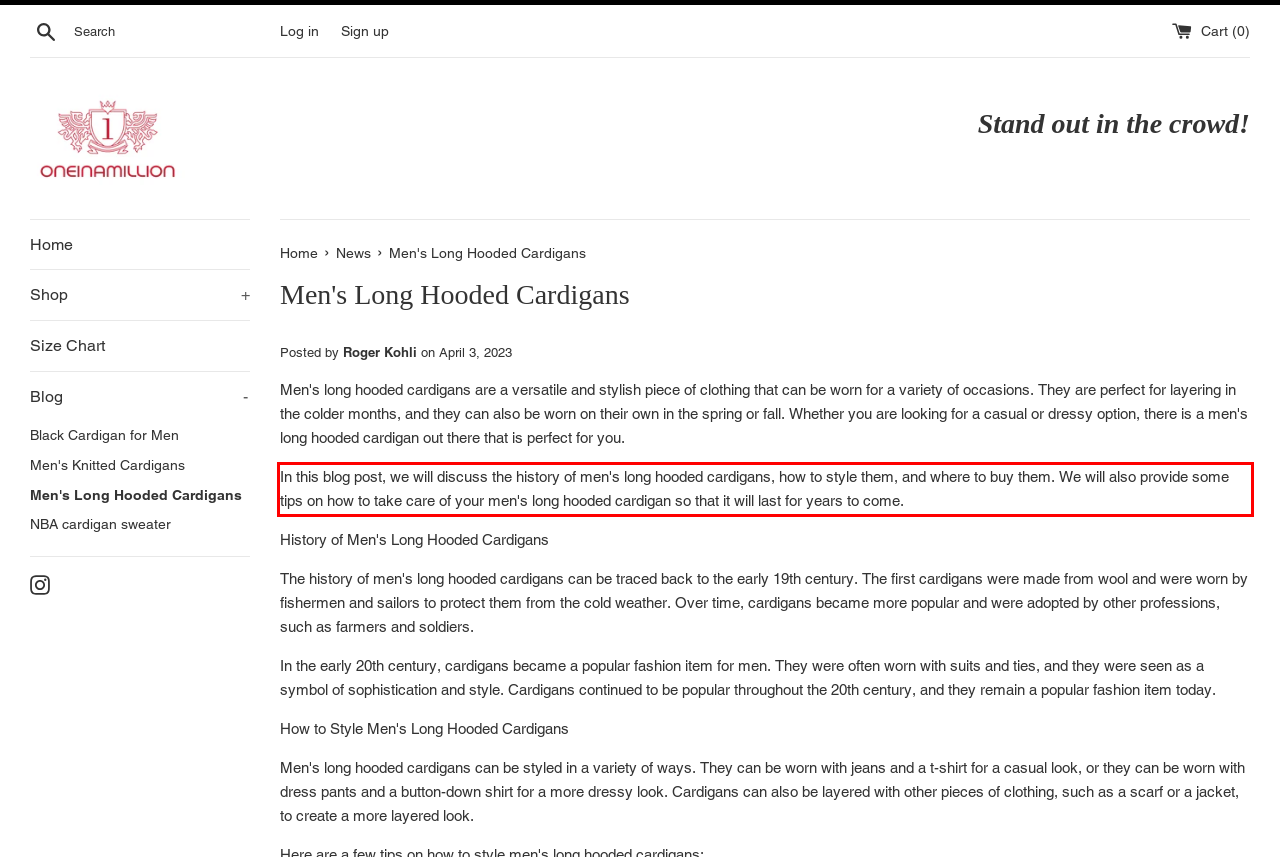With the given screenshot of a webpage, locate the red rectangle bounding box and extract the text content using OCR.

In this blog post, we will discuss the history of men's long hooded cardigans, how to style them, and where to buy them. We will also provide some tips on how to take care of your men's long hooded cardigan so that it will last for years to come.